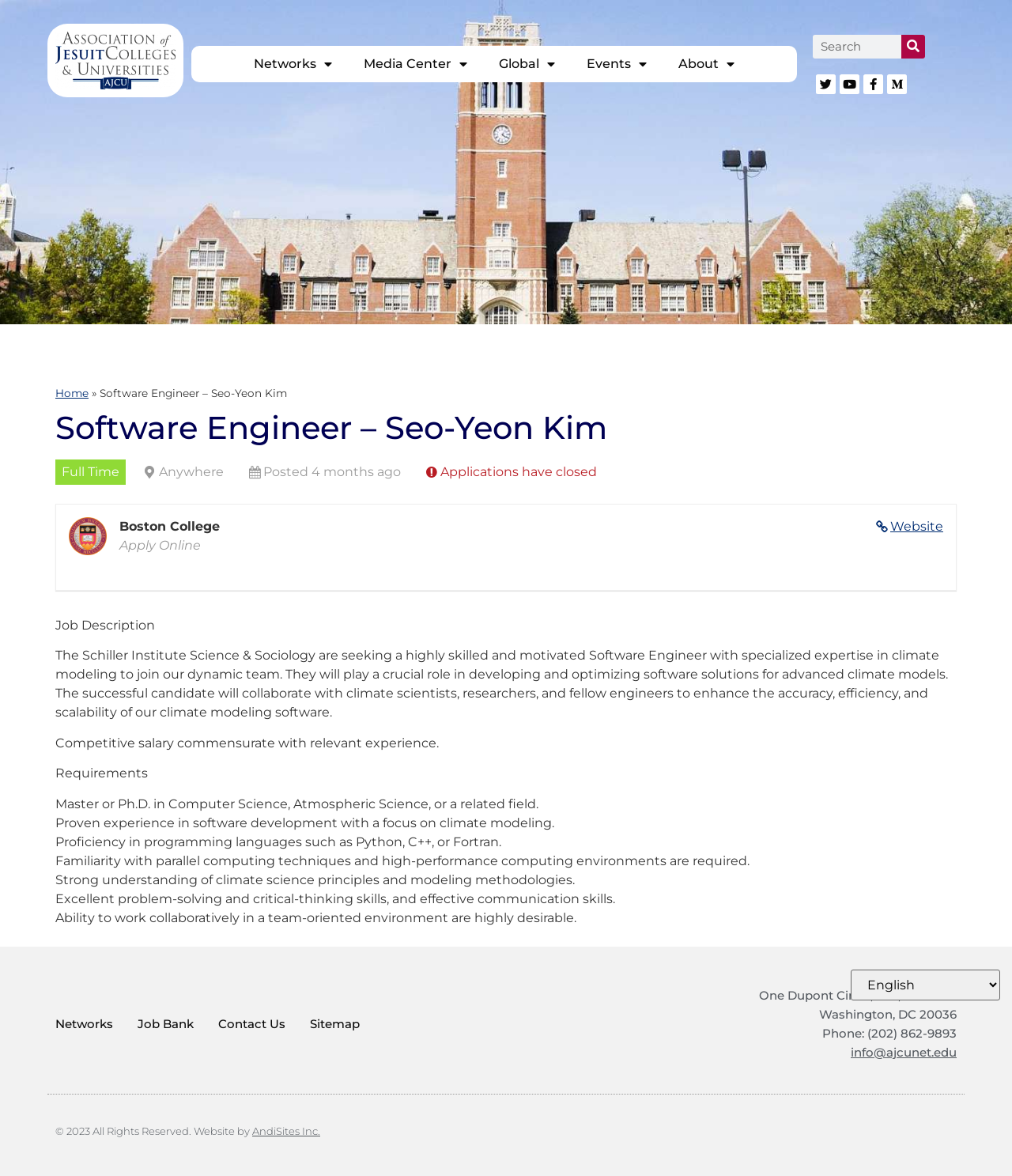Describe all the significant parts and information present on the webpage.

This webpage is a job posting for a Software Engineer position at the Schiller Institute Science & Sociology. The top section of the page features a navigation menu with links to various sections, including Networks, Media Center, Global, Events, and About. There is also a search bar and social media links to Twitter, Youtube, Facebook, and Medium.

Below the navigation menu, there is a header section with the job title "Software Engineer – Seo-Yeon Kim" and a brief description of the job. The job is listed as full-time and located anywhere, with the application deadline having passed.

To the right of the job title, there is an image of Boston College, and a link to the college's website. Below the image, there is a call-to-action button to apply online.

The main content of the page is divided into sections, including Job Description, Requirements, and Competitive salary. The Job Description section outlines the responsibilities of the Software Engineer, including developing and optimizing software solutions for advanced climate models. The Requirements section lists the necessary qualifications, including a Master's or Ph.D. in Computer Science, Atmospheric Science, or a related field, as well as experience in software development and proficiency in programming languages such as Python, C++, or Fortran.

At the bottom of the page, there is a footer section with links to various resources, including Networks, Job Bank, Contact Us, and Sitemap. There is also contact information, including an address, phone number, and email address. Finally, there is a copyright notice and a link to the website developer, AndiSites Inc.